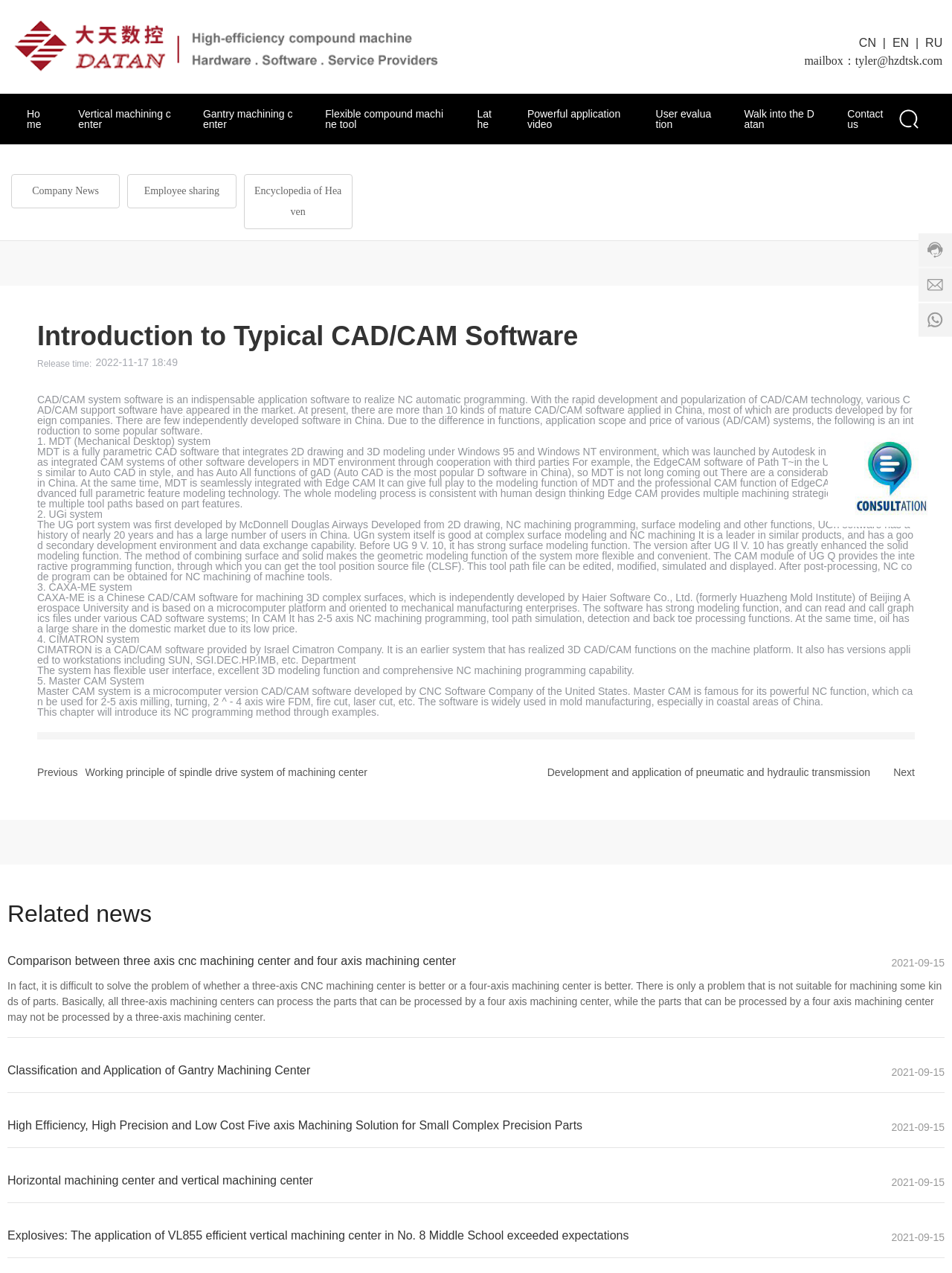Generate the text content of the main heading of the webpage.

Introduction to Typical CAD/CAM Software